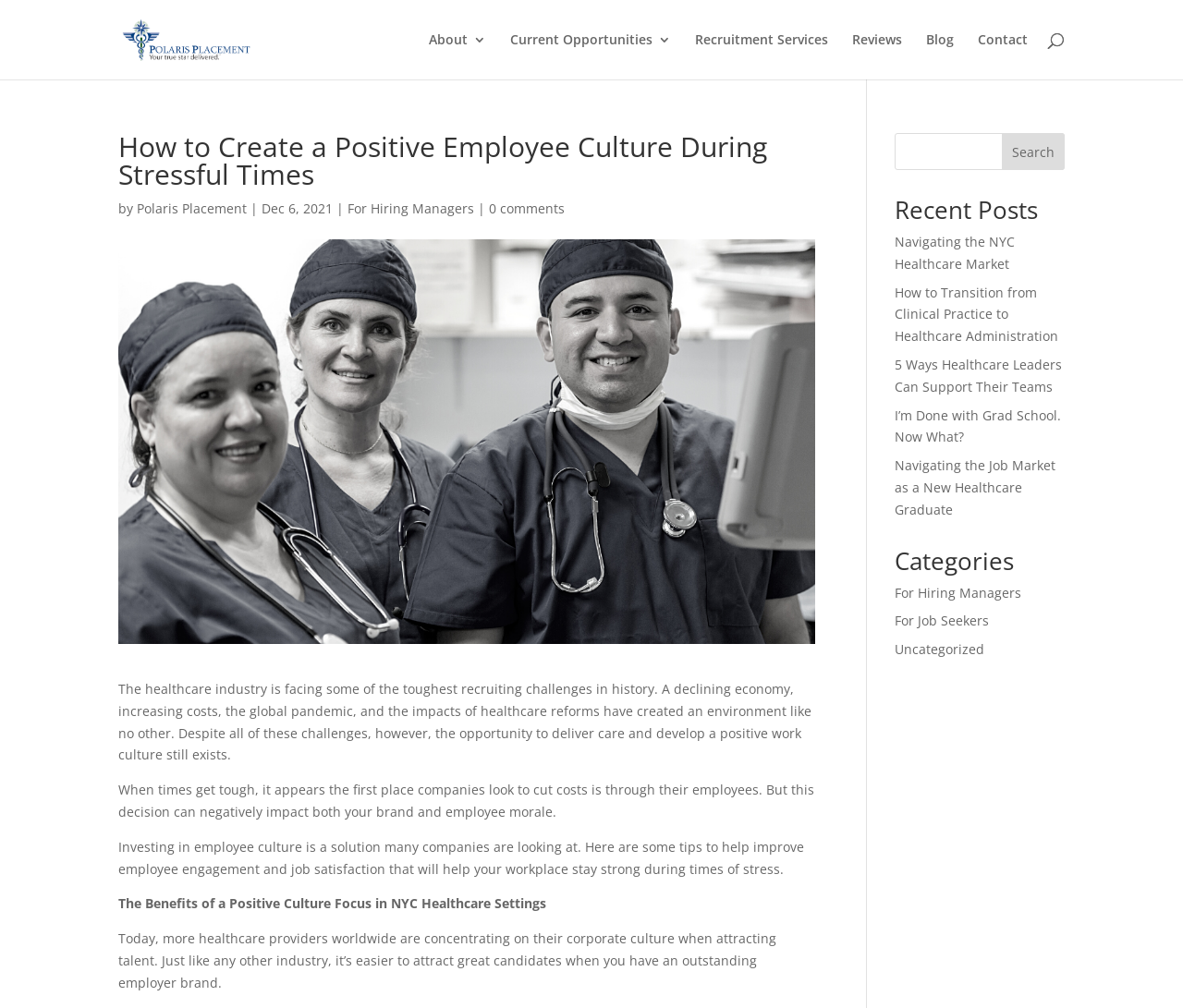Identify the bounding box coordinates of the area that should be clicked in order to complete the given instruction: "View Recent Posts". The bounding box coordinates should be four float numbers between 0 and 1, i.e., [left, top, right, bottom].

[0.756, 0.196, 0.9, 0.229]